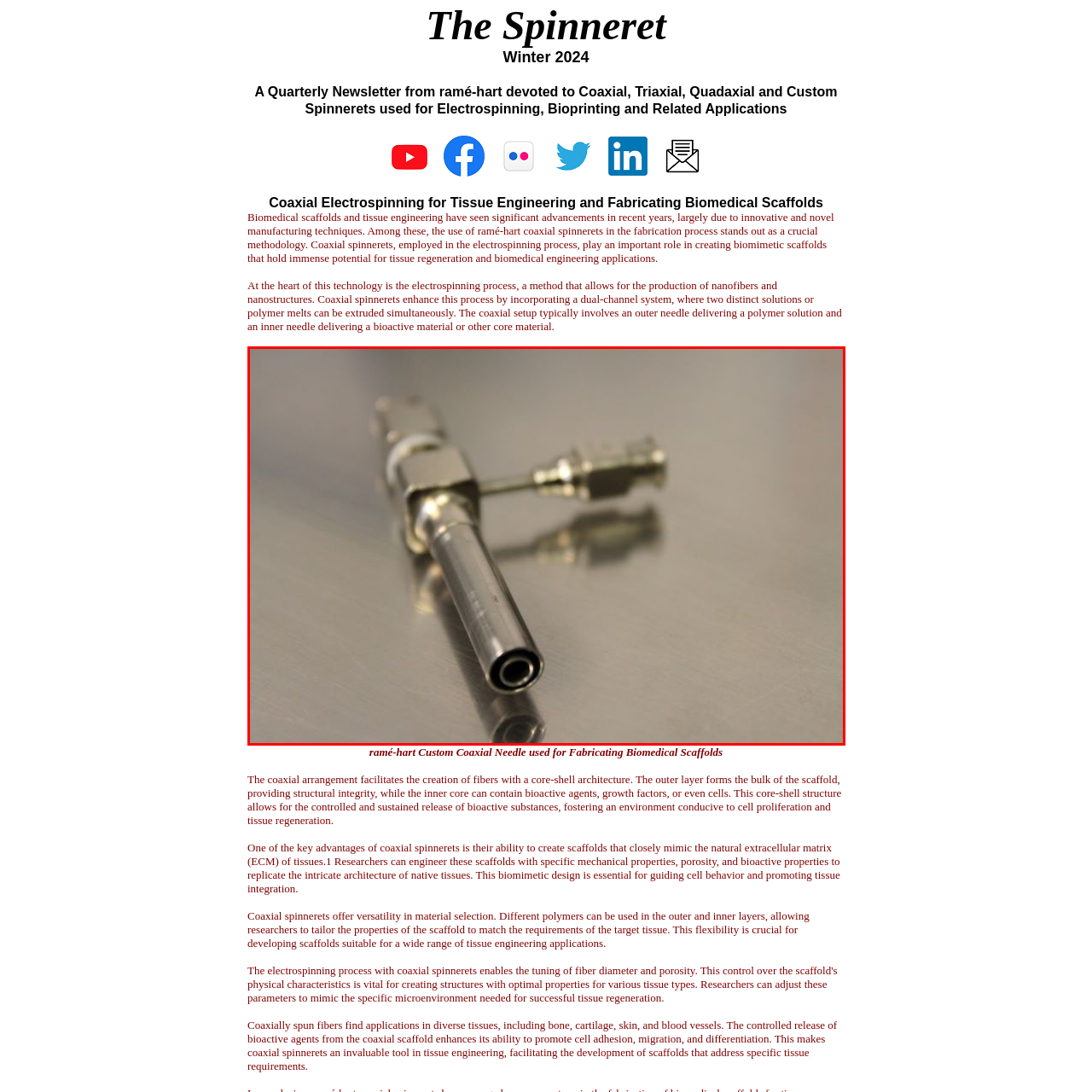Inspect the part framed by the grey rectangle, What field does the component relate to? 
Reply with a single word or phrase.

Biomedical technologies